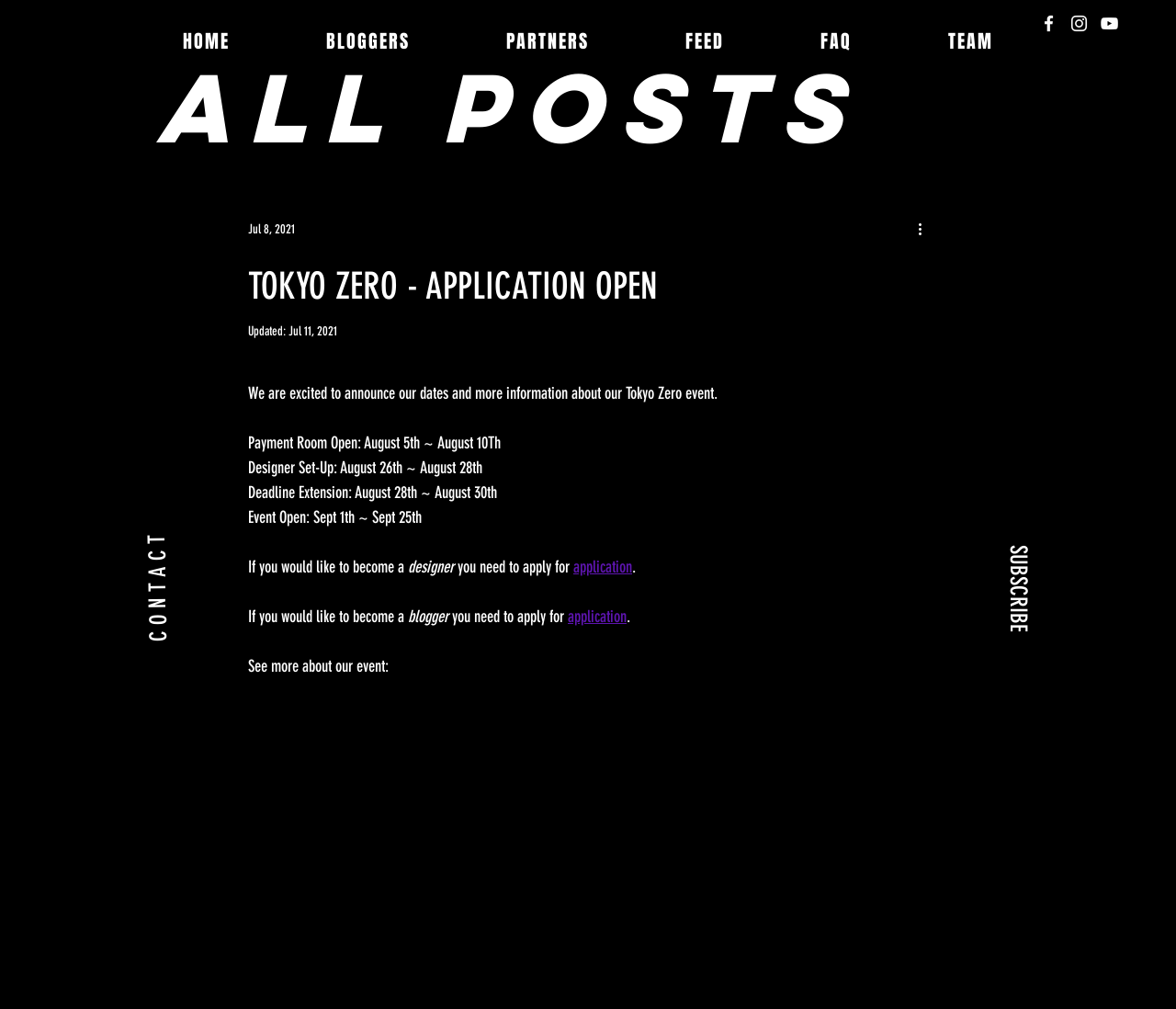Please find the bounding box coordinates of the element that needs to be clicked to perform the following instruction: "Click on the HOME link". The bounding box coordinates should be four float numbers between 0 and 1, represented as [left, top, right, bottom].

[0.117, 0.018, 0.233, 0.064]